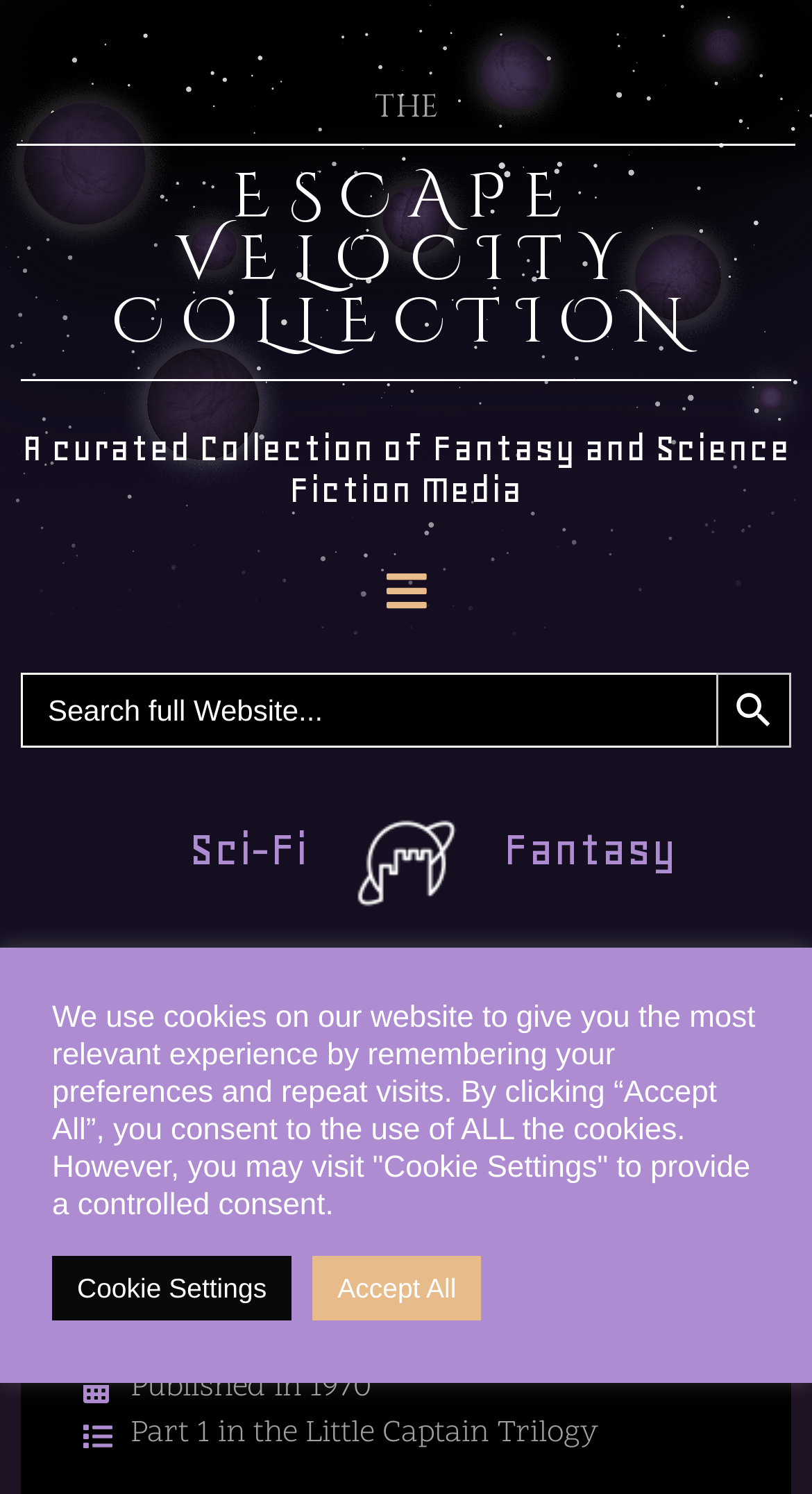Determine the main heading text of the webpage.

ESCAPE VELOCITY COLLECTION